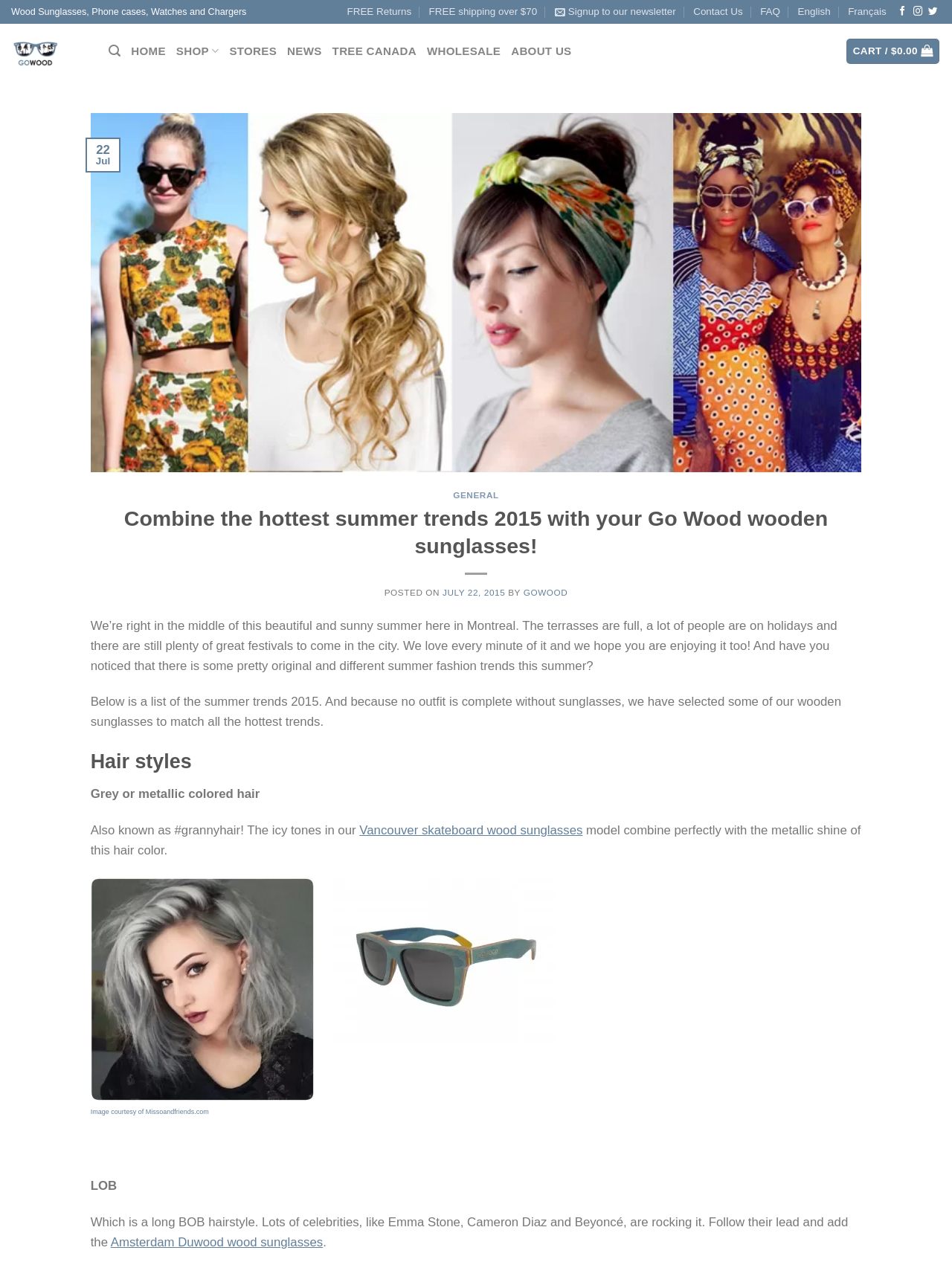Determine the bounding box coordinates of the UI element described by: "FREE Returns".

[0.364, 0.0, 0.432, 0.018]